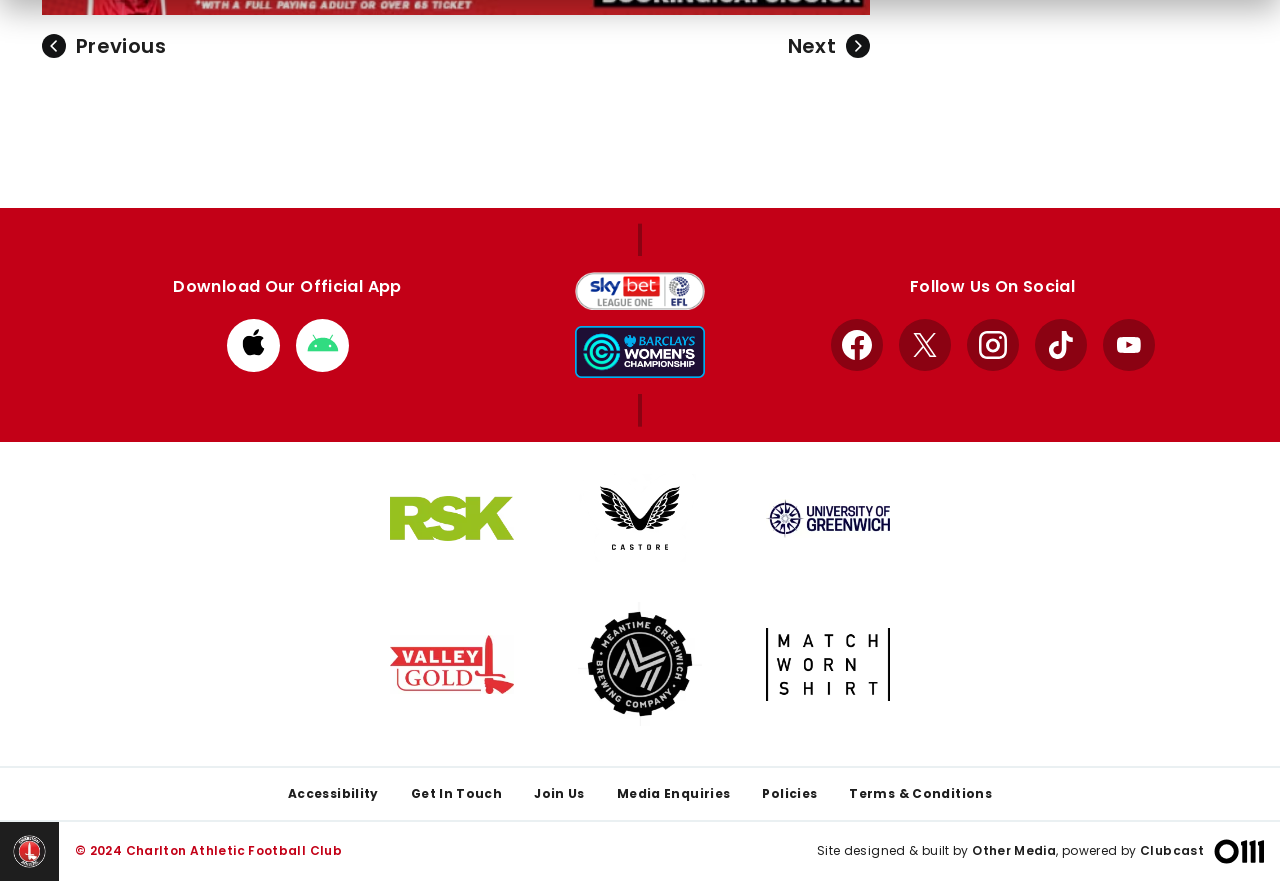Bounding box coordinates should be in the format (top-left x, top-left y, bottom-right x, bottom-right y) and all values should be floating point numbers between 0 and 1. Determine the bounding box coordinate for the UI element described as: Get In Touch

[0.321, 0.891, 0.392, 0.911]